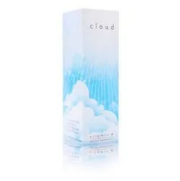Detail every significant feature and component of the image.

The image showcases the packaging of the "Cloud Vitamin A Cream," a skincare product recognized for its sun protection properties. The box features a dreamy design with soft shades of blue and white, depicting a whimsical cloud motif that aligns with the brand's name, "cloud." The elegant presentation suggests a focus on lightness and a gentle approach to skincare. This product is part of a curated selection aimed at enhancing sun protection and skincare efficacy.